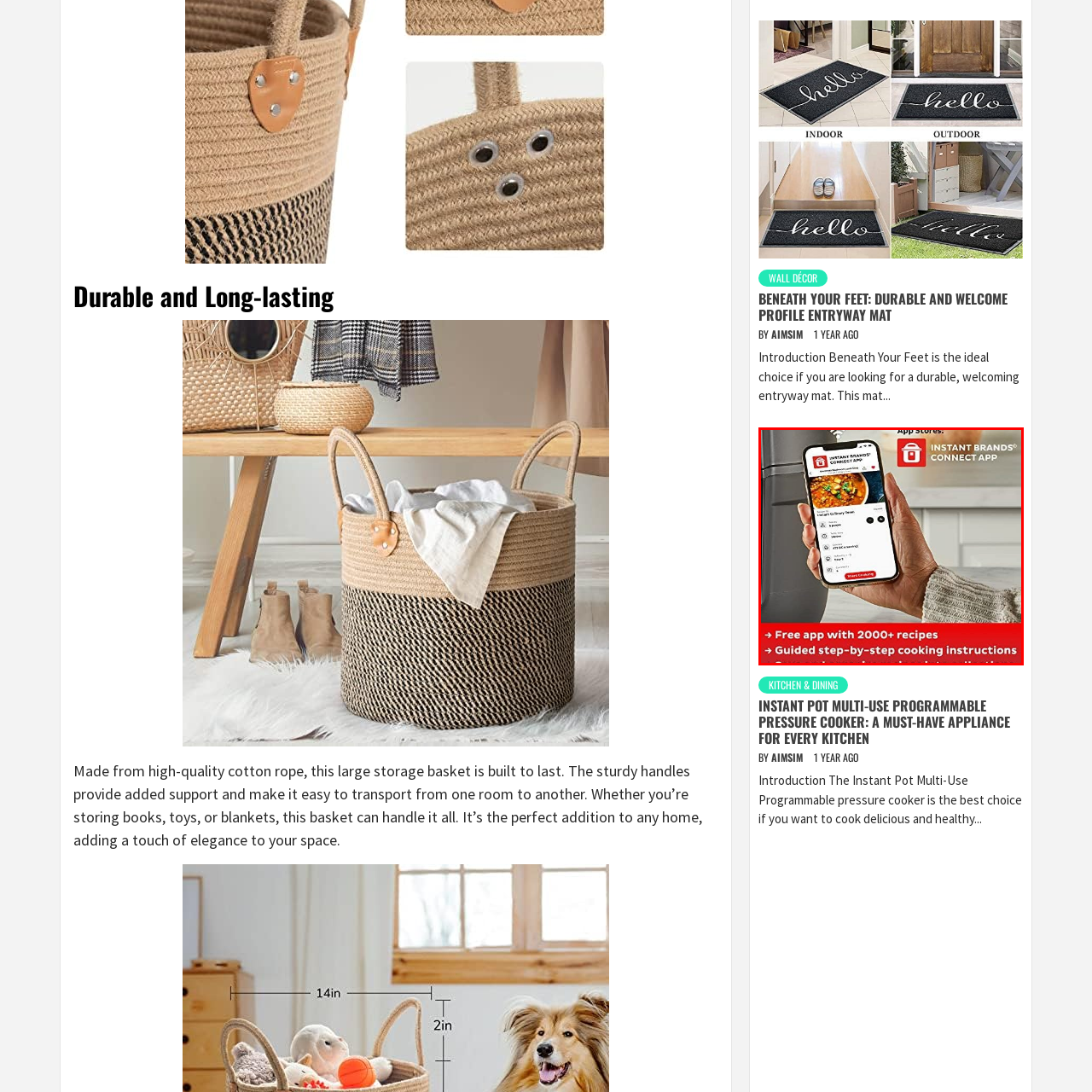Focus on the content within the red bounding box and answer this question using a single word or phrase: How many recipes are available on the app?

over 2000